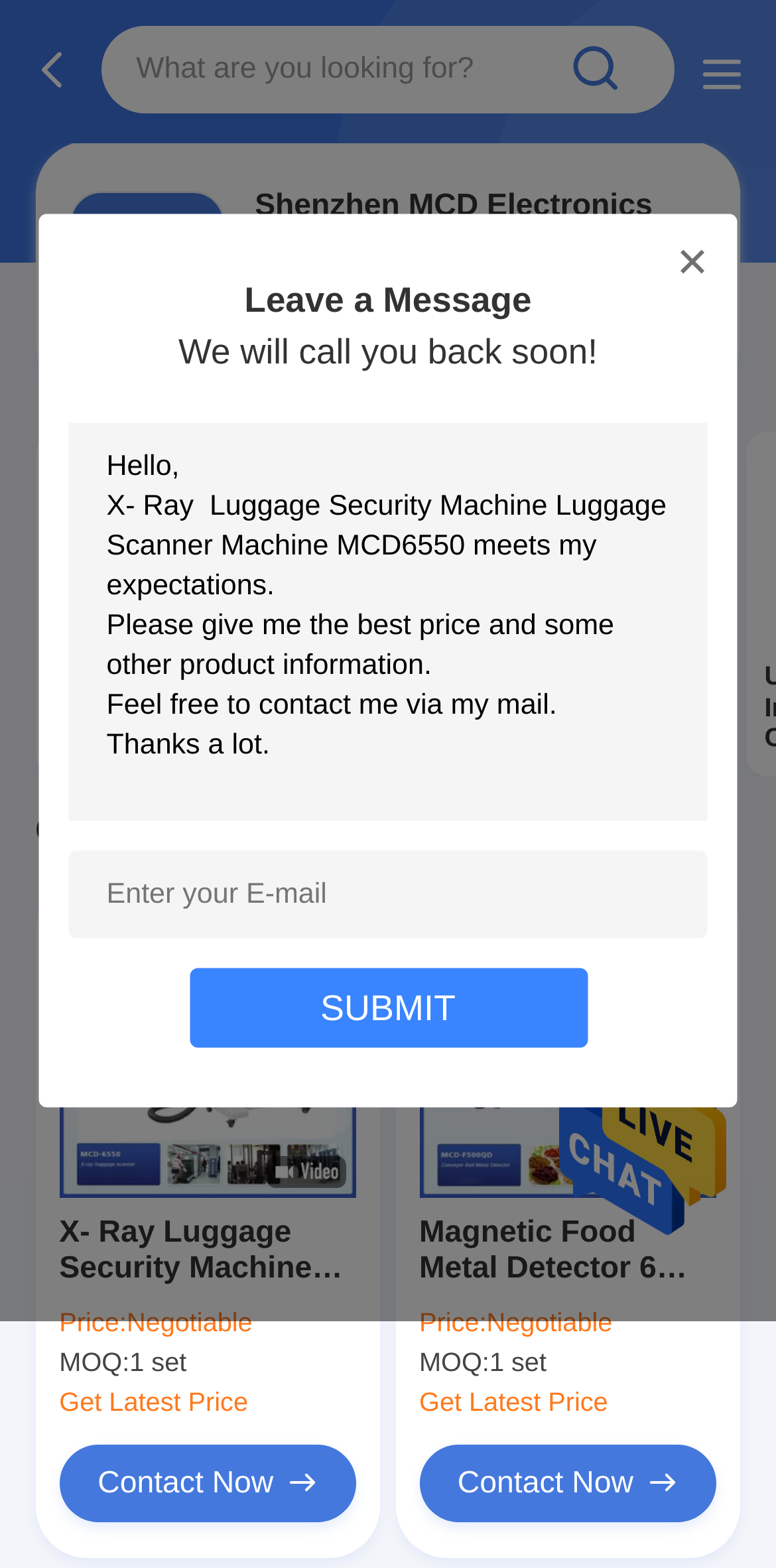Using the information in the image, give a detailed answer to the following question: What is the company name?

I found the company name by looking at the heading element with the text 'Shenzhen MCD Electronics Co., Ltd.' which is located at the top of the webpage.